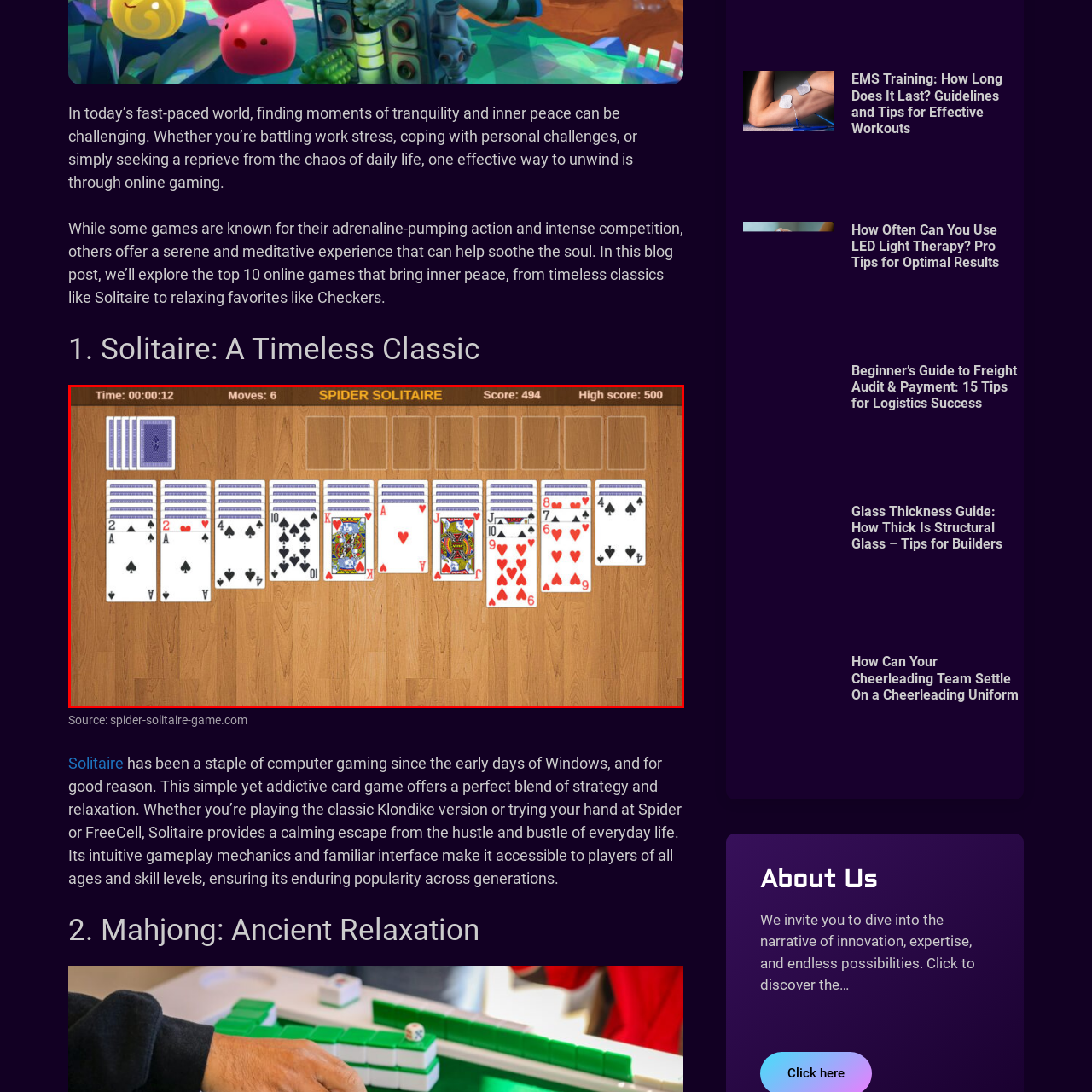Check the section outlined in red, What is the background of the game interface? Please reply with a single word or phrase.

Wooden